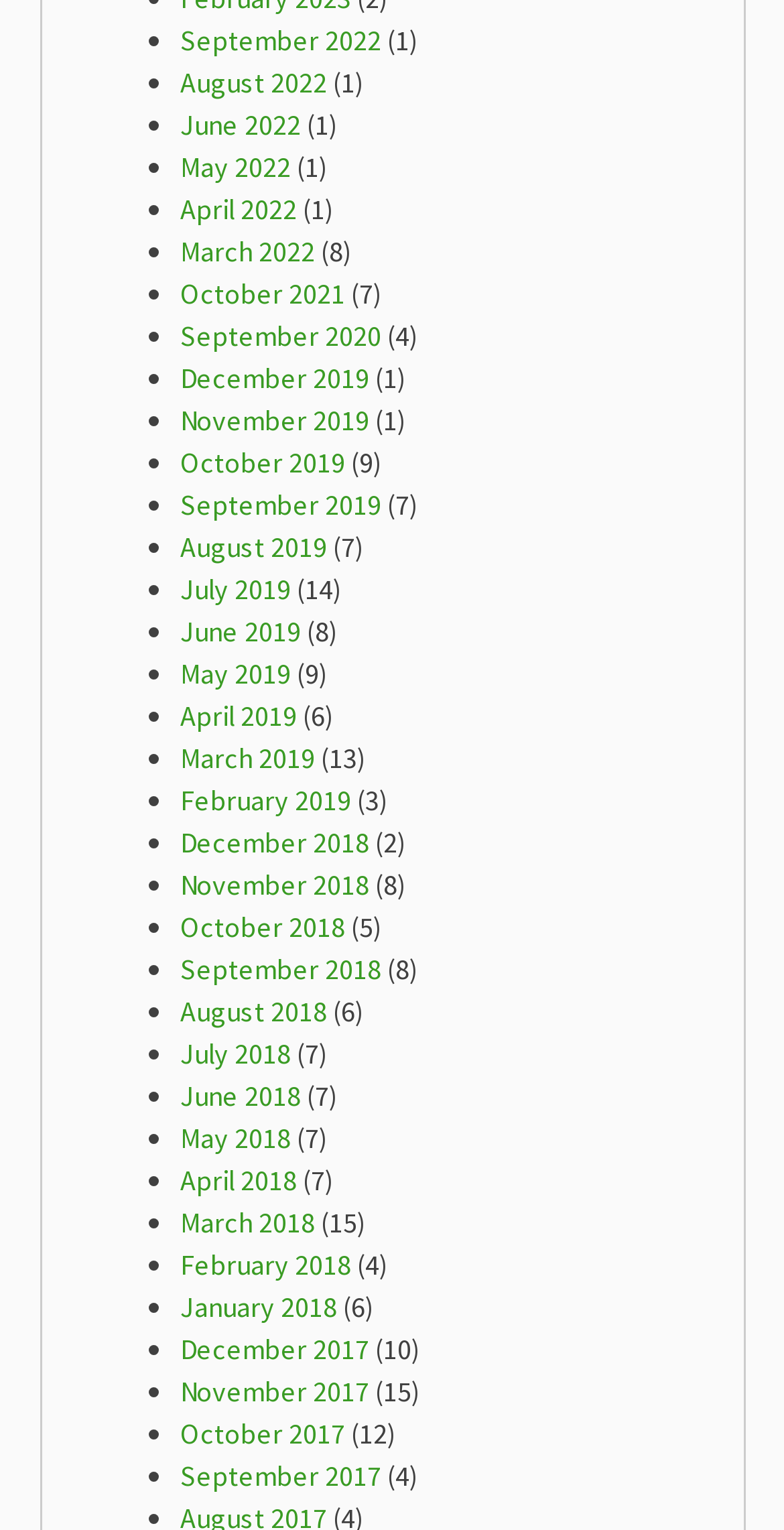Can you give a comprehensive explanation to the question given the content of the image?
How many links are there for the year 2019?

I counted the number of links that correspond to the year 2019 and found that there are 5 links: September 2019, August 2019, July 2019, June 2019, and May 2019.